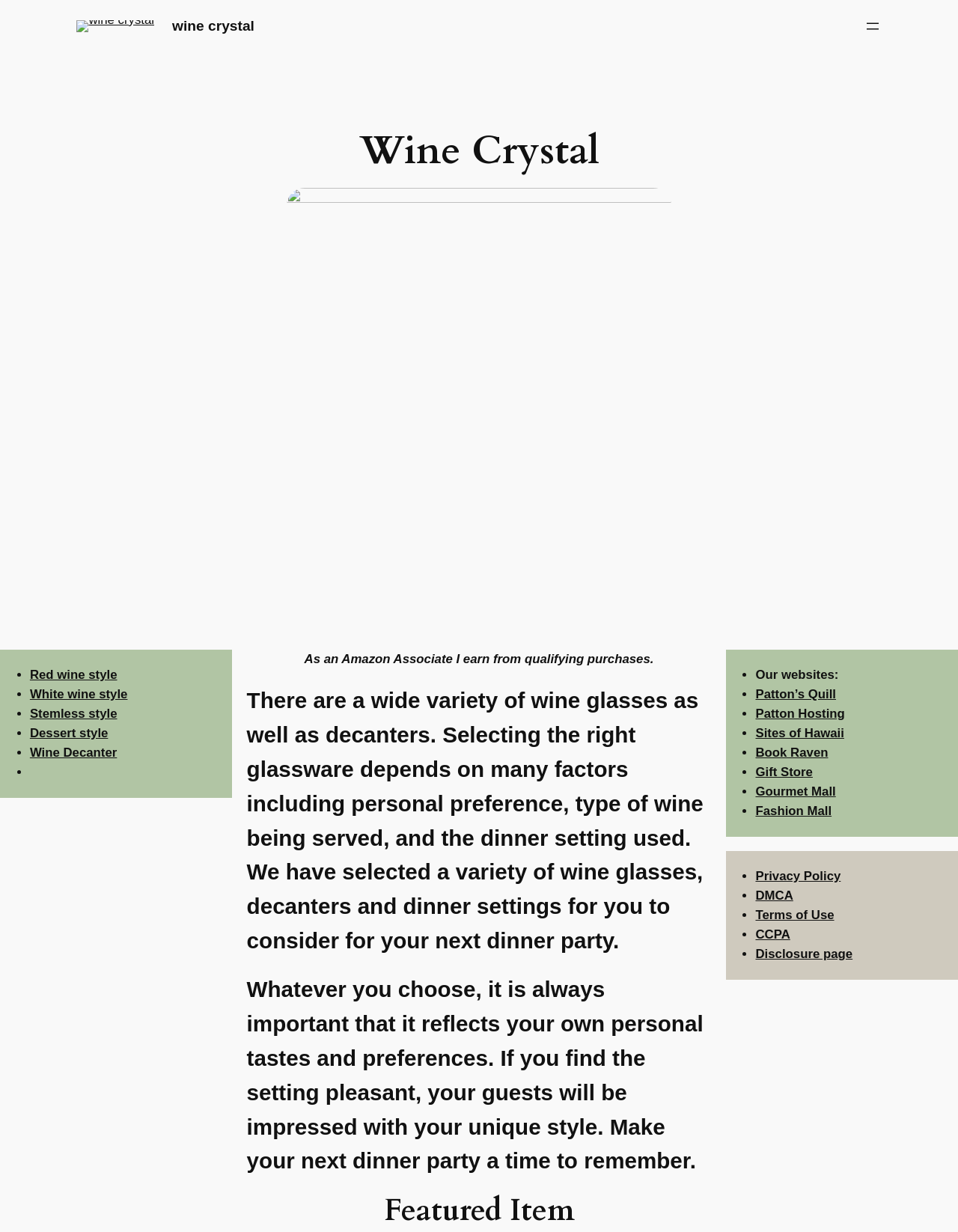Identify the bounding box for the element characterized by the following description: "Red wine style".

[0.031, 0.542, 0.122, 0.553]